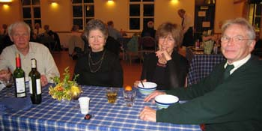What is the atmosphere of the event?
Give a single word or phrase as your answer by examining the image.

Warm and inviting